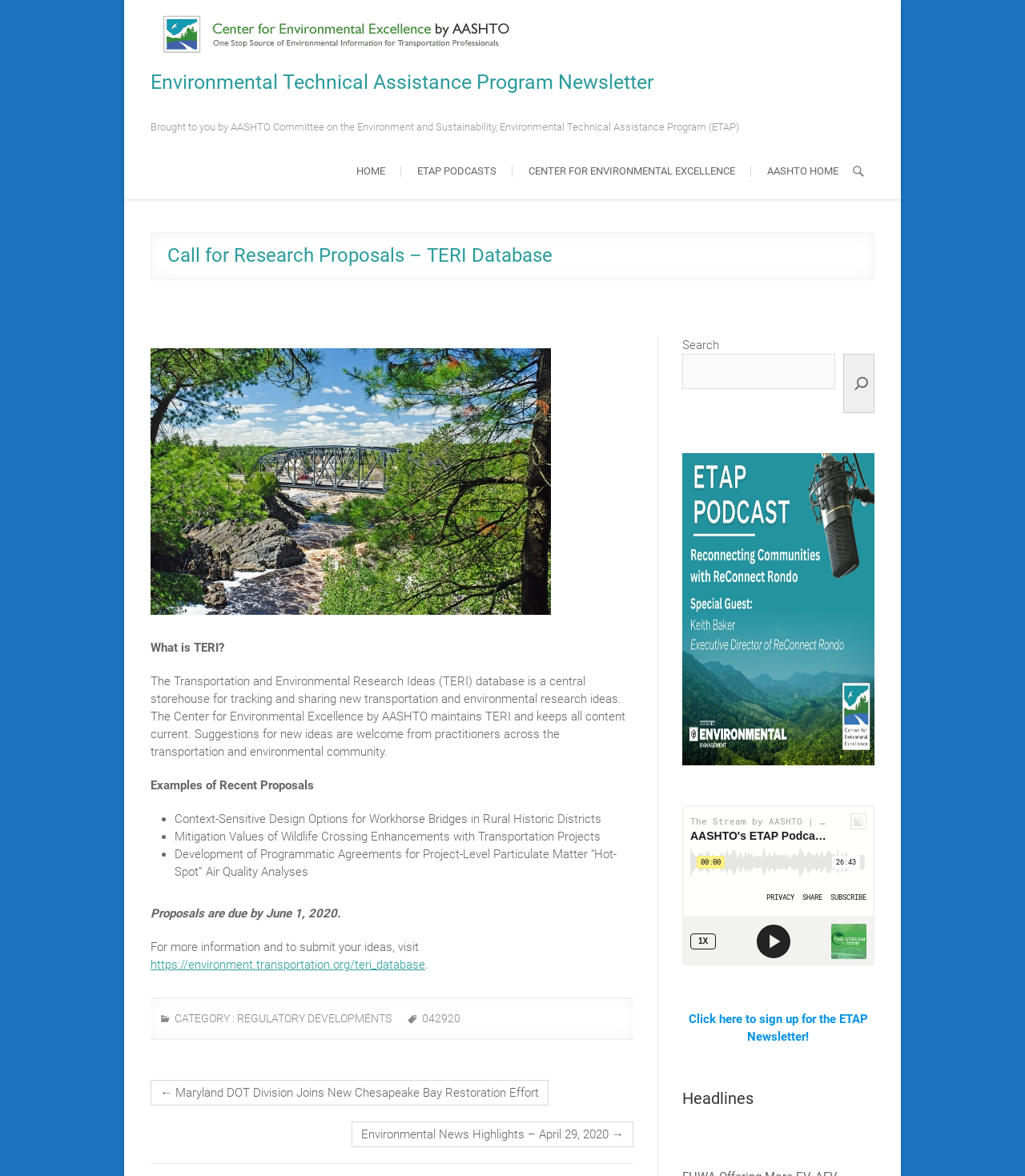Please predict the bounding box coordinates (top-left x, top-left y, bottom-right x, bottom-right y) for the UI element in the screenshot that fits the description: https://environment.transportation.org/teri_database

[0.147, 0.814, 0.415, 0.826]